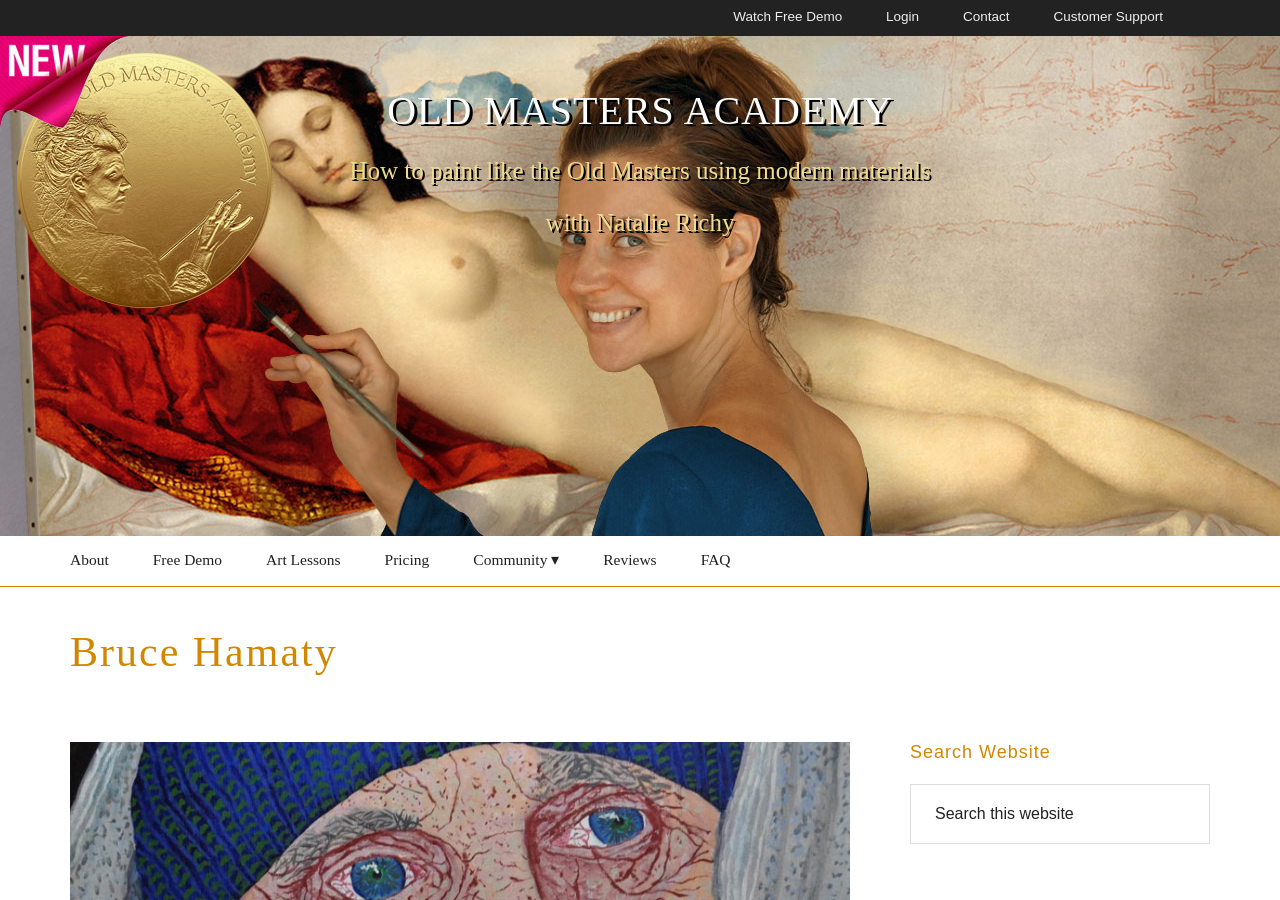Using the given element description, provide the bounding box coordinates (top-left x, top-left y, bottom-right x, bottom-right y) for the corresponding UI element in the screenshot: Community ▾

[0.37, 0.595, 0.437, 0.651]